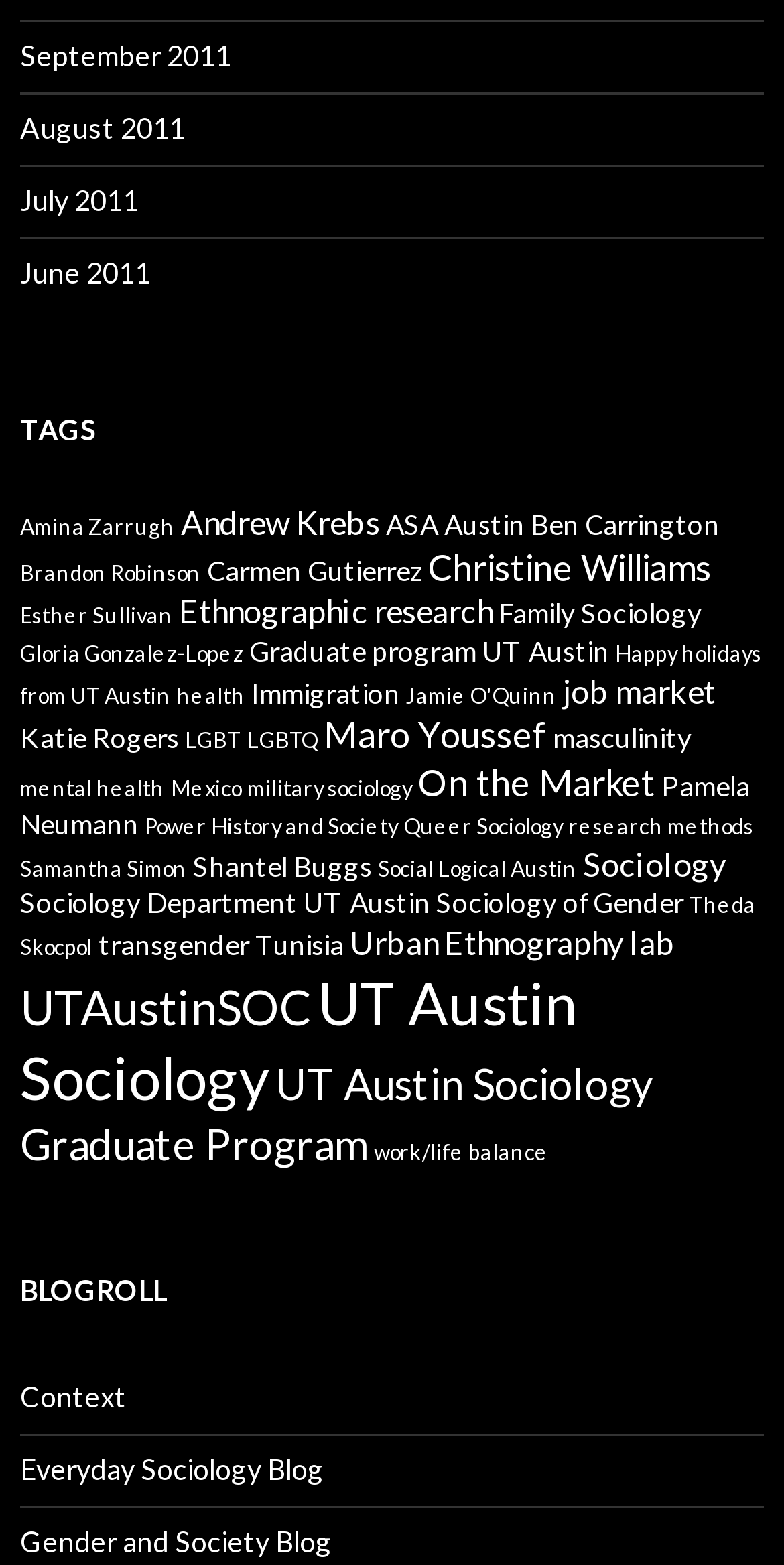Provide the bounding box coordinates, formatted as (top-left x, top-left y, bottom-right x, bottom-right y), with all values being floating point numbers between 0 and 1. Identify the bounding box of the UI element that matches the description: Urban Ethnography lab

[0.446, 0.59, 0.862, 0.614]